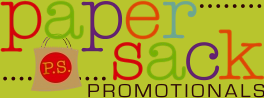Identify and describe all the elements present in the image.

The image features the vibrant logo of "Paper Sack Promotionals LLC," showcasing a playful and colorful design. The logo prominently displays the words "paper sack" in a mix of bright colors, with "P.S." highlighted in a graphic representation of a paper sack. The term "PROMOTIONALS" is displayed in a bold, contrasting font. The background is a lively green, enhancing the logo's cheerful aesthetic. This branding reflects the company's focus on promotional products, emphasizing creativity and customer service.